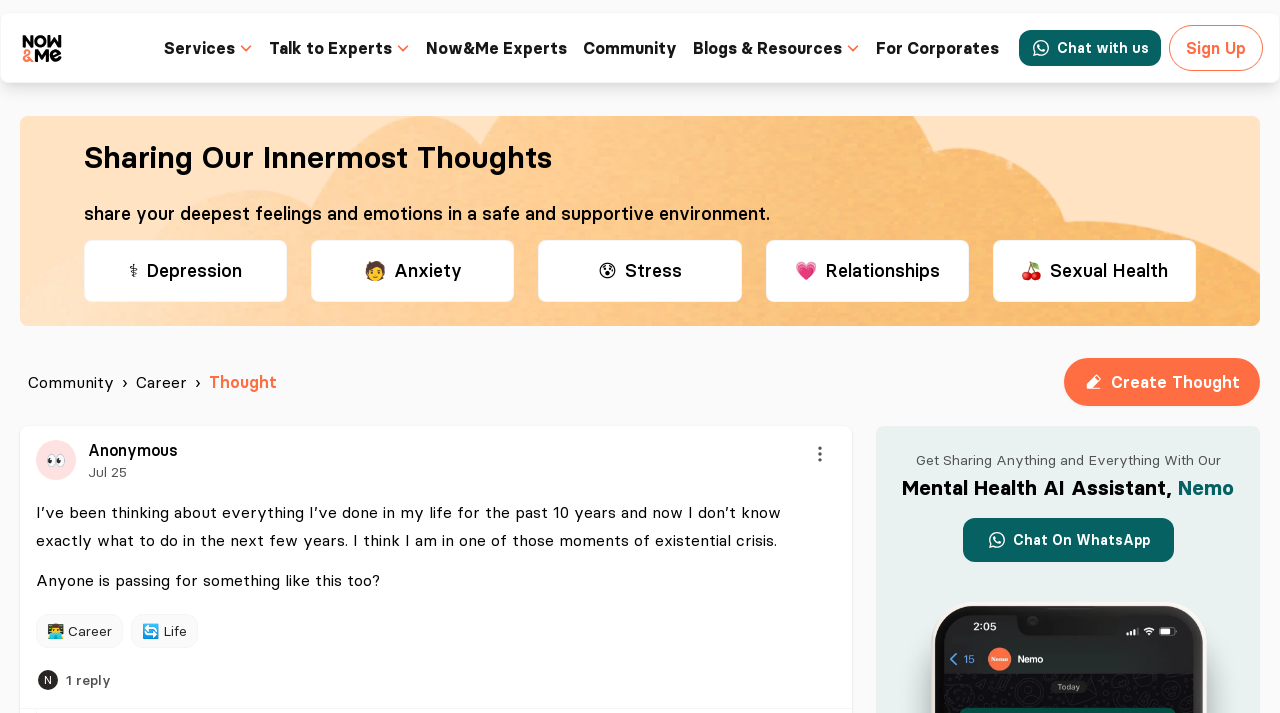Please identify the bounding box coordinates of the element's region that I should click in order to complete the following instruction: "View journalist details". The bounding box coordinates consist of four float numbers between 0 and 1, i.e., [left, top, right, bottom].

None